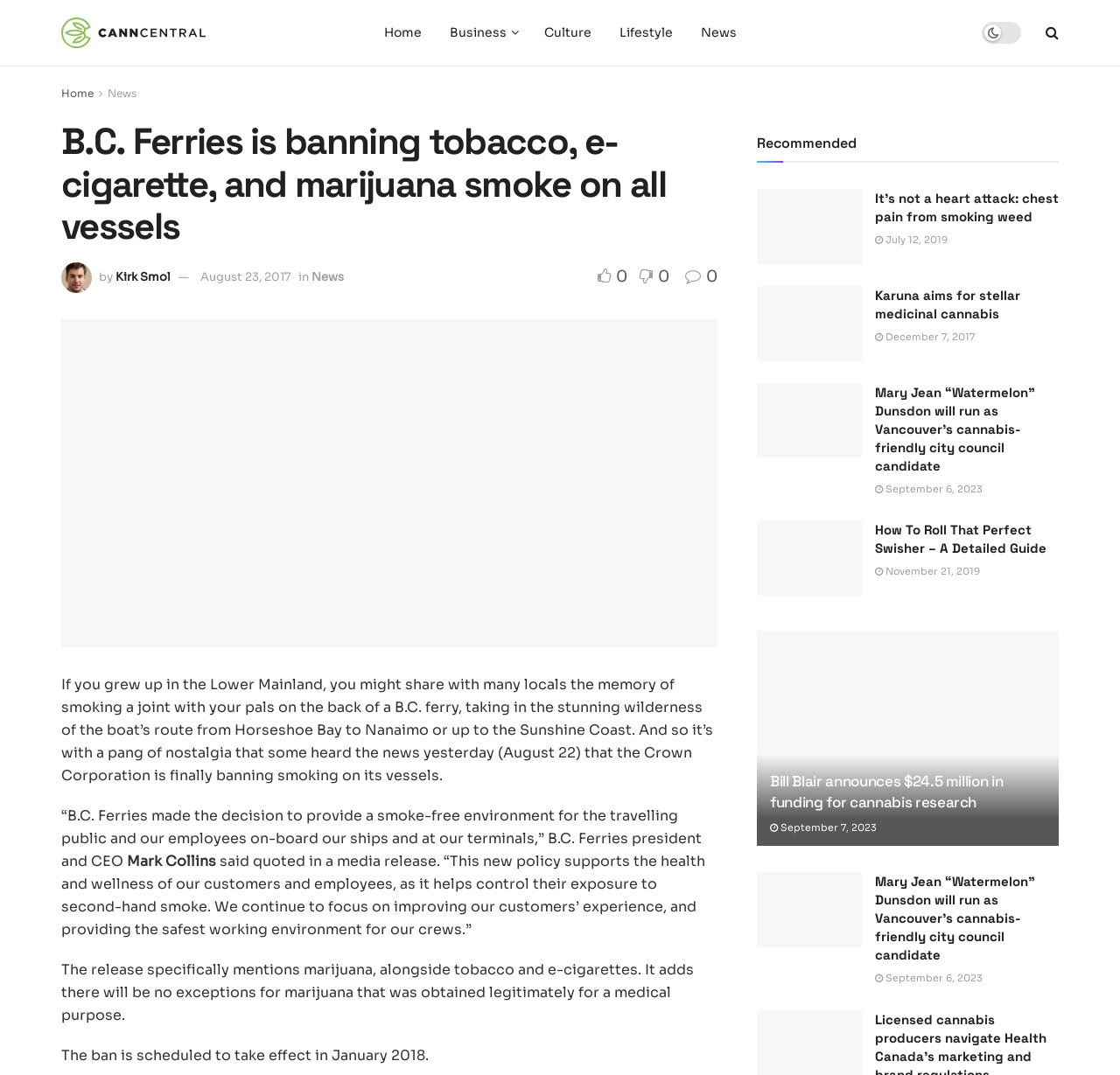Write a detailed summary of the webpage, including text, images, and layout.

The webpage is an article from CannCentral Magazine, with the title "B.C. Ferries is banning tobacco, e-cigarette, and marijuana smoke on all vessels". At the top of the page, there is a navigation menu with links to "Home", "Business", "Culture", "Lifestyle", and "News". On the top right corner, there is a search icon.

Below the navigation menu, there is a heading with the article title, accompanied by an image of Kirk Smol, the author of the article. The article is dated August 23, 2017, and has a category label "News". The article content is divided into several paragraphs, discussing the ban on smoking on B.C. Ferries vessels, including marijuana, and its impact on customers and employees.

On the right side of the article, there is a section labeled "Recommended" with four article previews, each with a heading, a brief summary, and an image. The articles are related to cannabis and marijuana, with topics such as chest pain from smoking weed, medicinal cannabis, and cannabis research.

At the bottom of the page, there are more article previews, with similar formats and topics related to cannabis and marijuana.